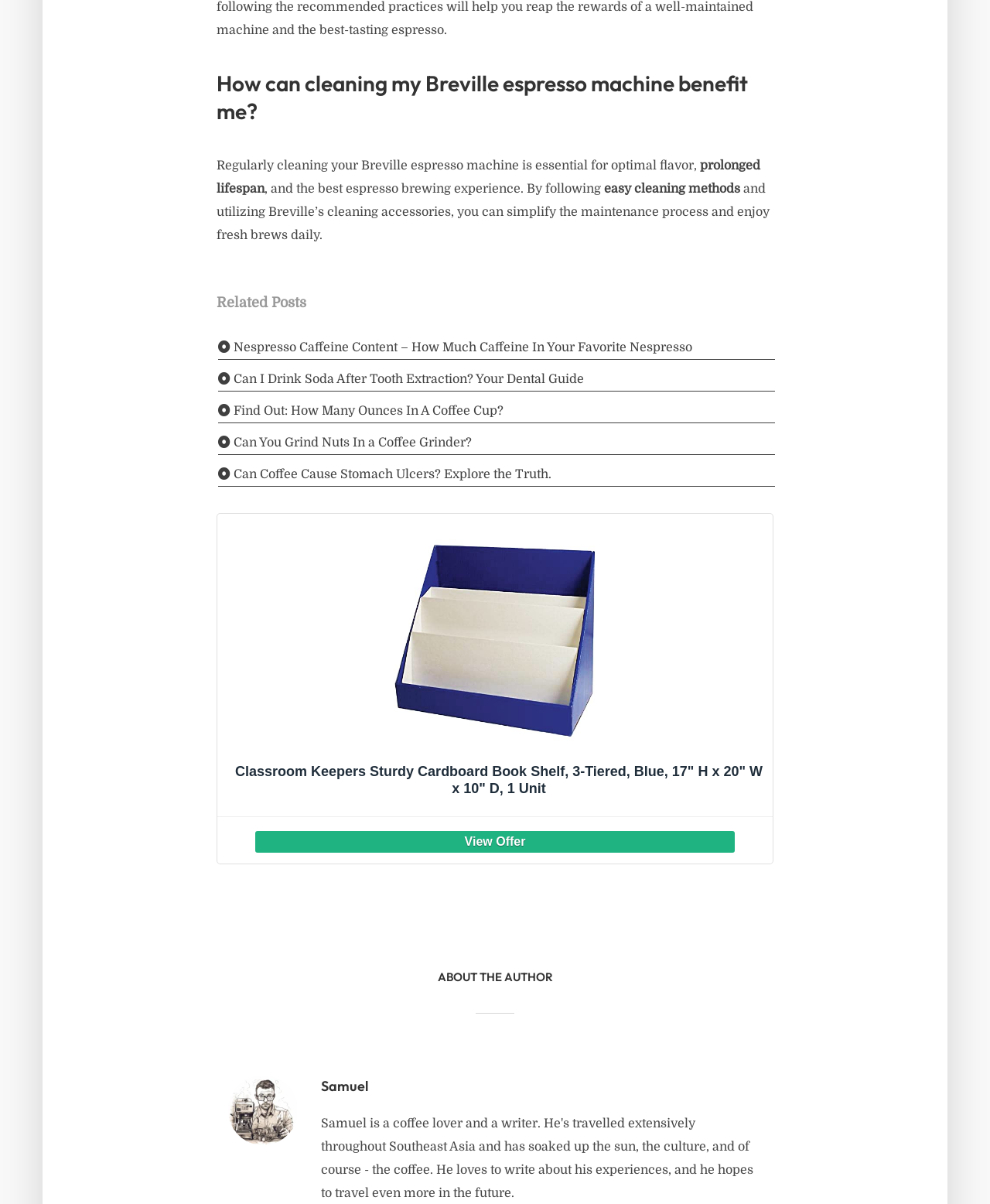What is the purpose of cleaning accessories in Breville espresso machine?
Refer to the image and give a detailed answer to the query.

The purpose of cleaning accessories in Breville espresso machine is to simplify the maintenance process, as mentioned in the text 'and utilizing Breville’s cleaning accessories, you can simplify the maintenance process and enjoy fresh brews daily'.